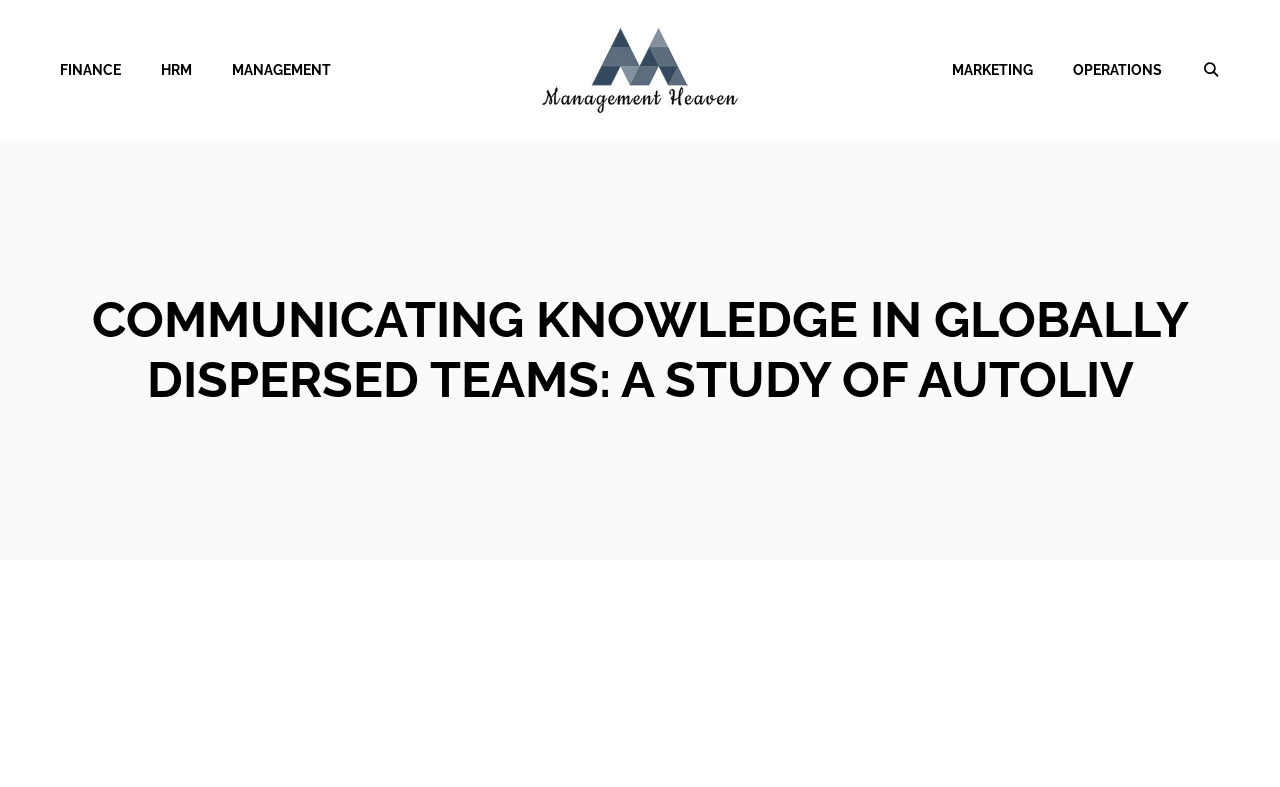Find the bounding box coordinates of the clickable region needed to perform the following instruction: "read the article COMMUNICATING KNOWLEDGE IN GLOBALLY DISPERSED TEAMS: A STUDY OF AUTOLIV". The coordinates should be provided as four float numbers between 0 and 1, i.e., [left, top, right, bottom].

[0.07, 0.368, 0.93, 0.521]